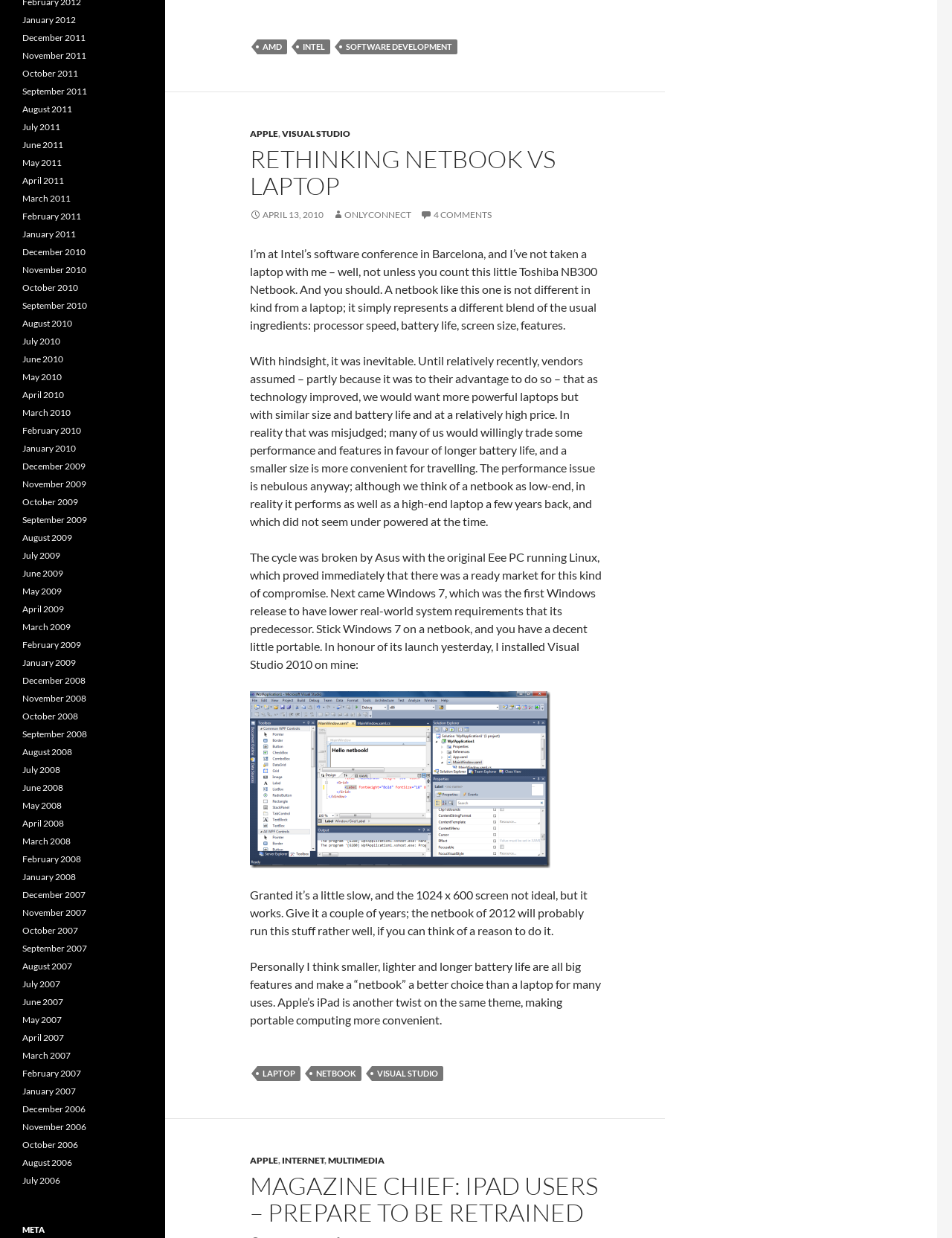Specify the bounding box coordinates (top-left x, top-left y, bottom-right x, bottom-right y) of the UI element in the screenshot that matches this description: intel

[0.312, 0.032, 0.347, 0.044]